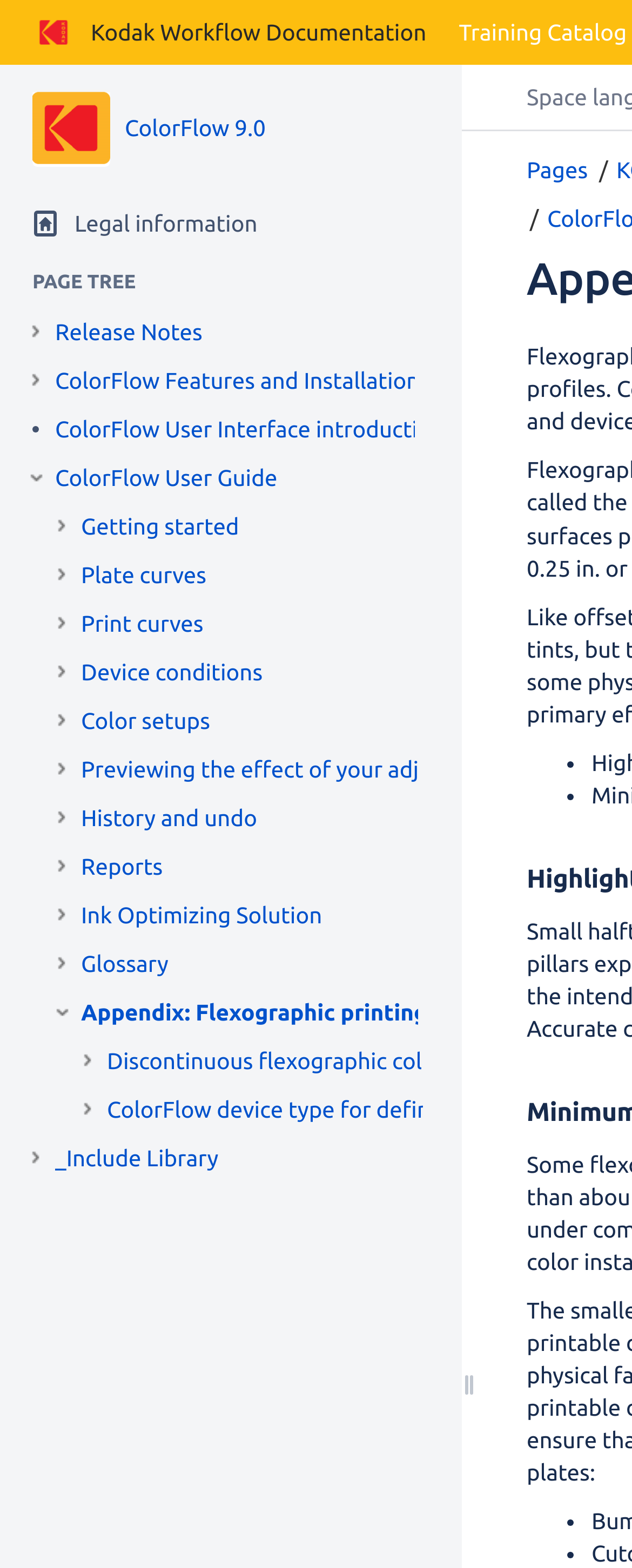Provide the bounding box coordinates for the UI element described in this sentence: "Appendix: Flexographic printing technology". The coordinates should be four float values between 0 and 1, i.e., [left, top, right, bottom].

[0.128, 0.65, 0.876, 0.671]